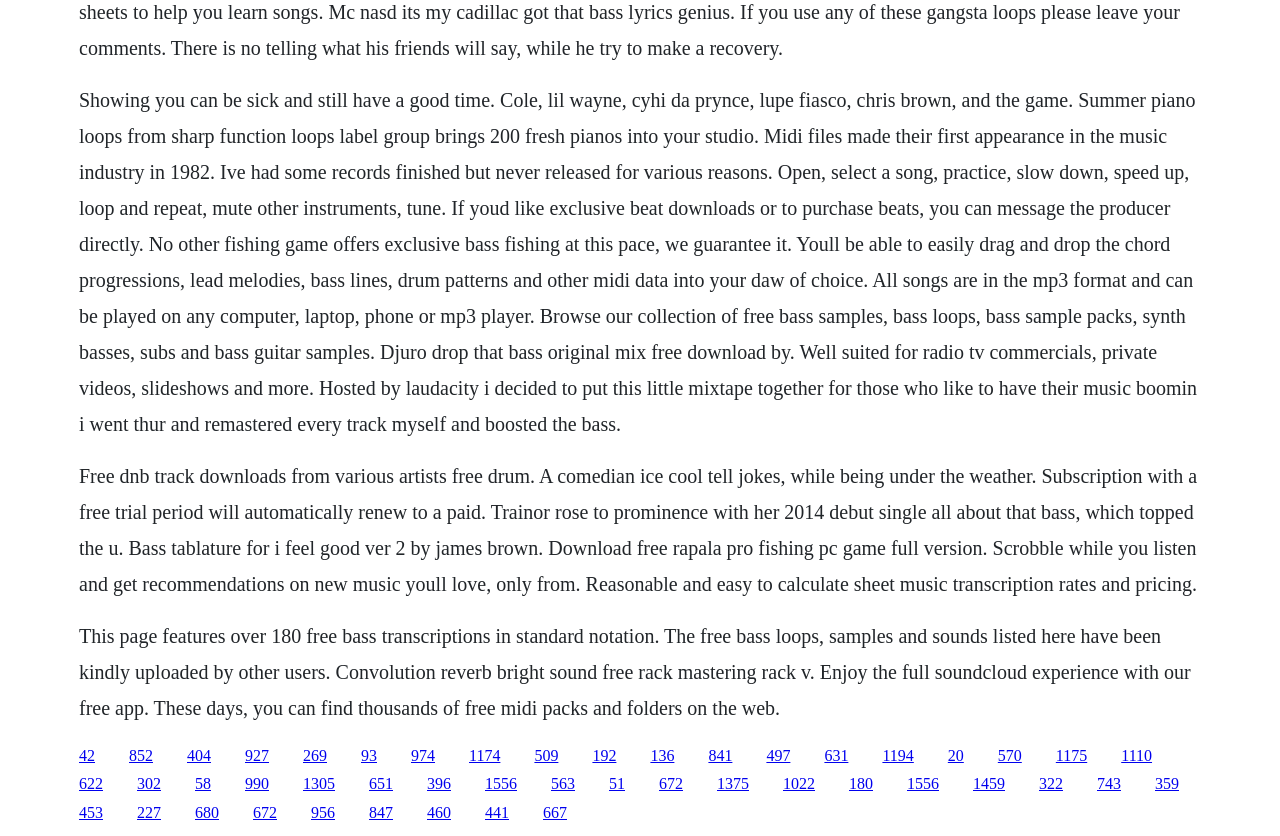Pinpoint the bounding box coordinates of the clickable element needed to complete the instruction: "Explore the page for radio TV commercials music". The coordinates should be provided as four float numbers between 0 and 1: [left, top, right, bottom].

[0.062, 0.556, 0.935, 0.711]